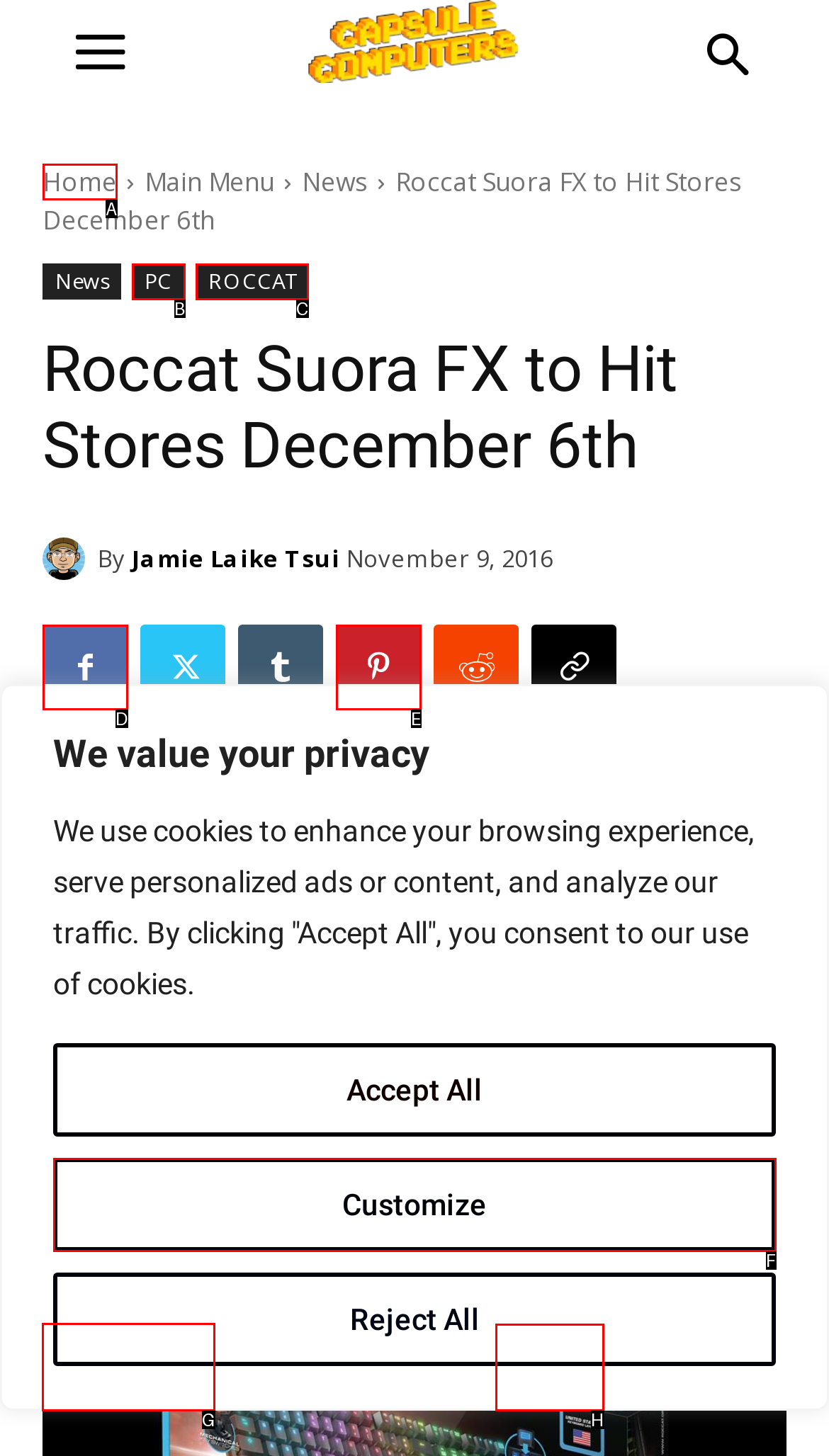Determine the right option to click to perform this task: Go to the 'About Us' page
Answer with the correct letter from the given choices directly.

G